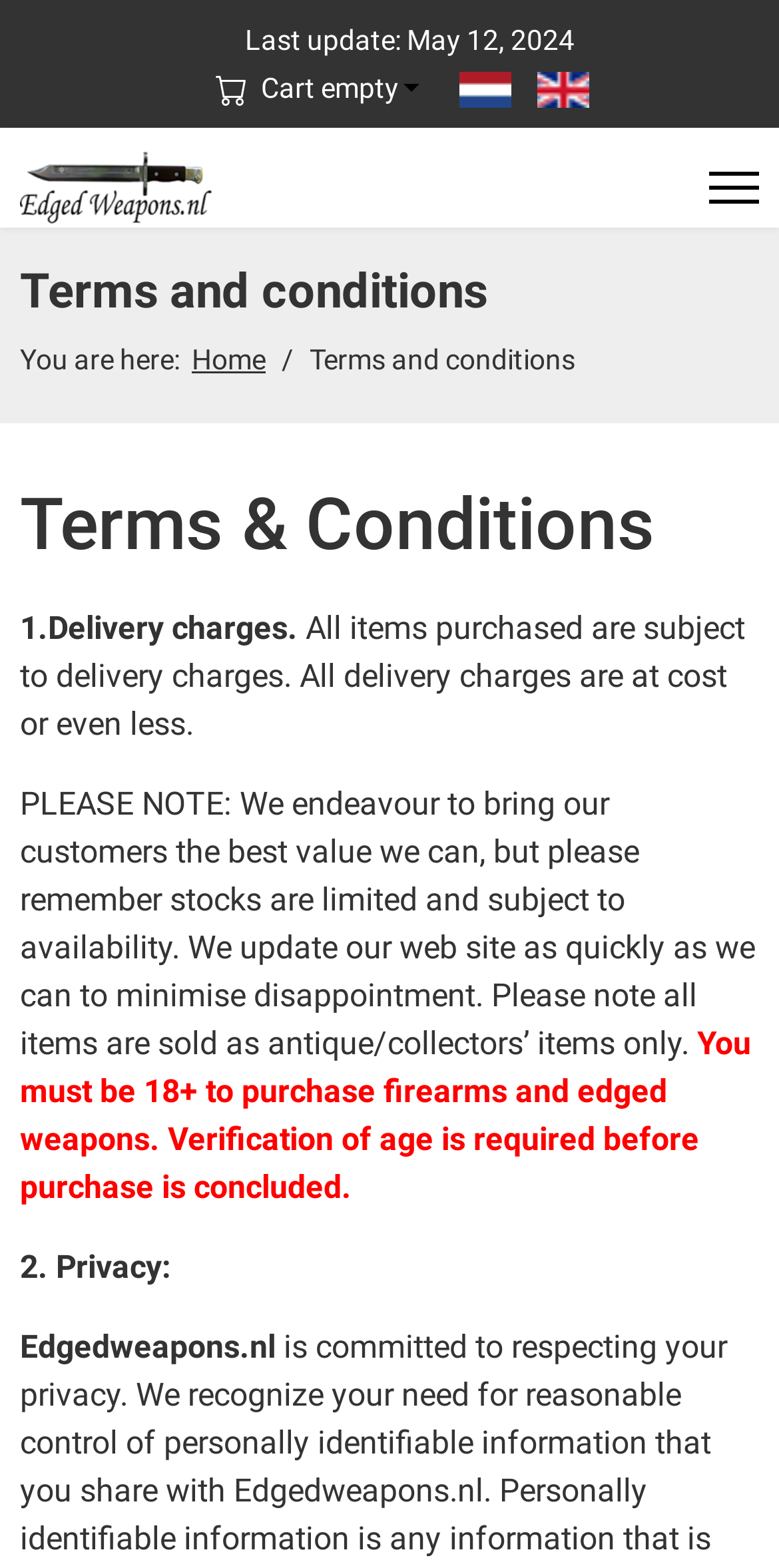What is the last update date?
Please ensure your answer to the question is detailed and covers all necessary aspects.

The last update date can be found at the top of the webpage, where it says 'Last update: May 12, 2024'.